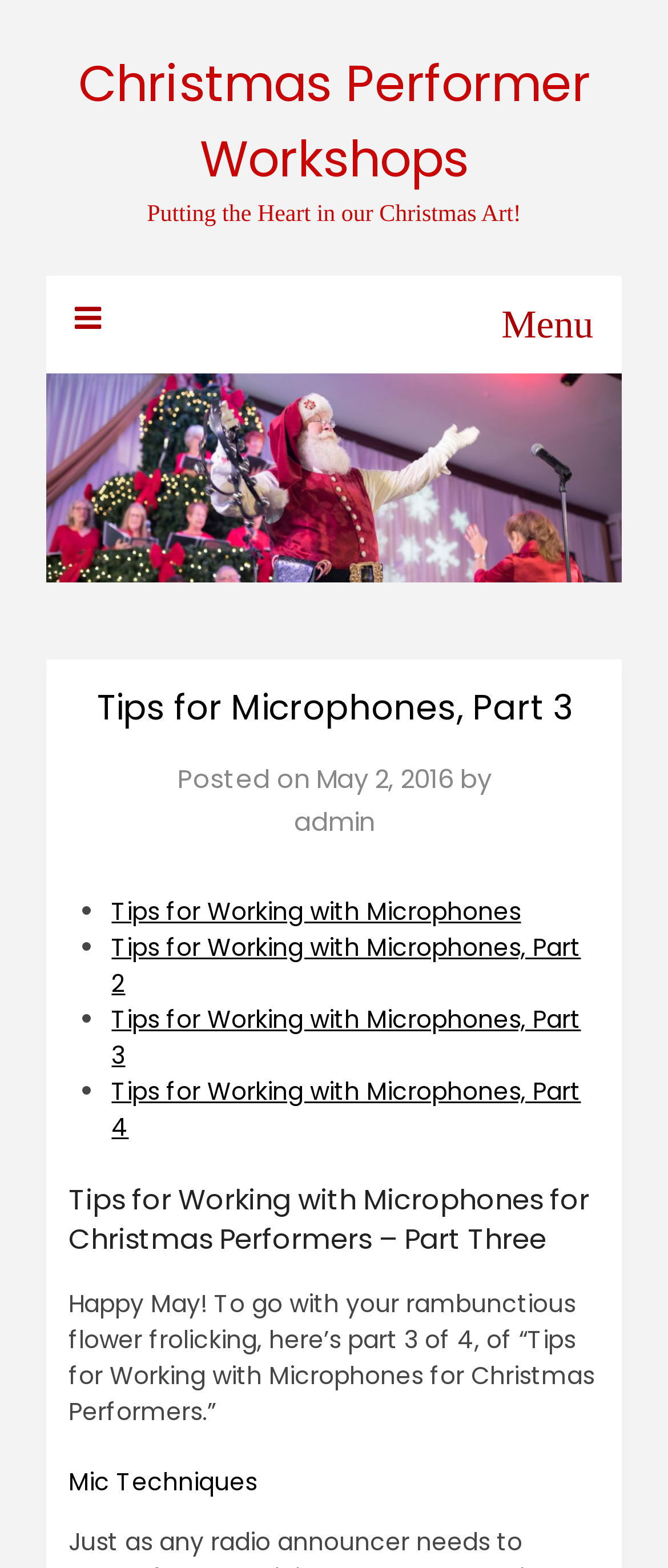Extract the main heading from the webpage content.

Tips for Microphones, Part 3